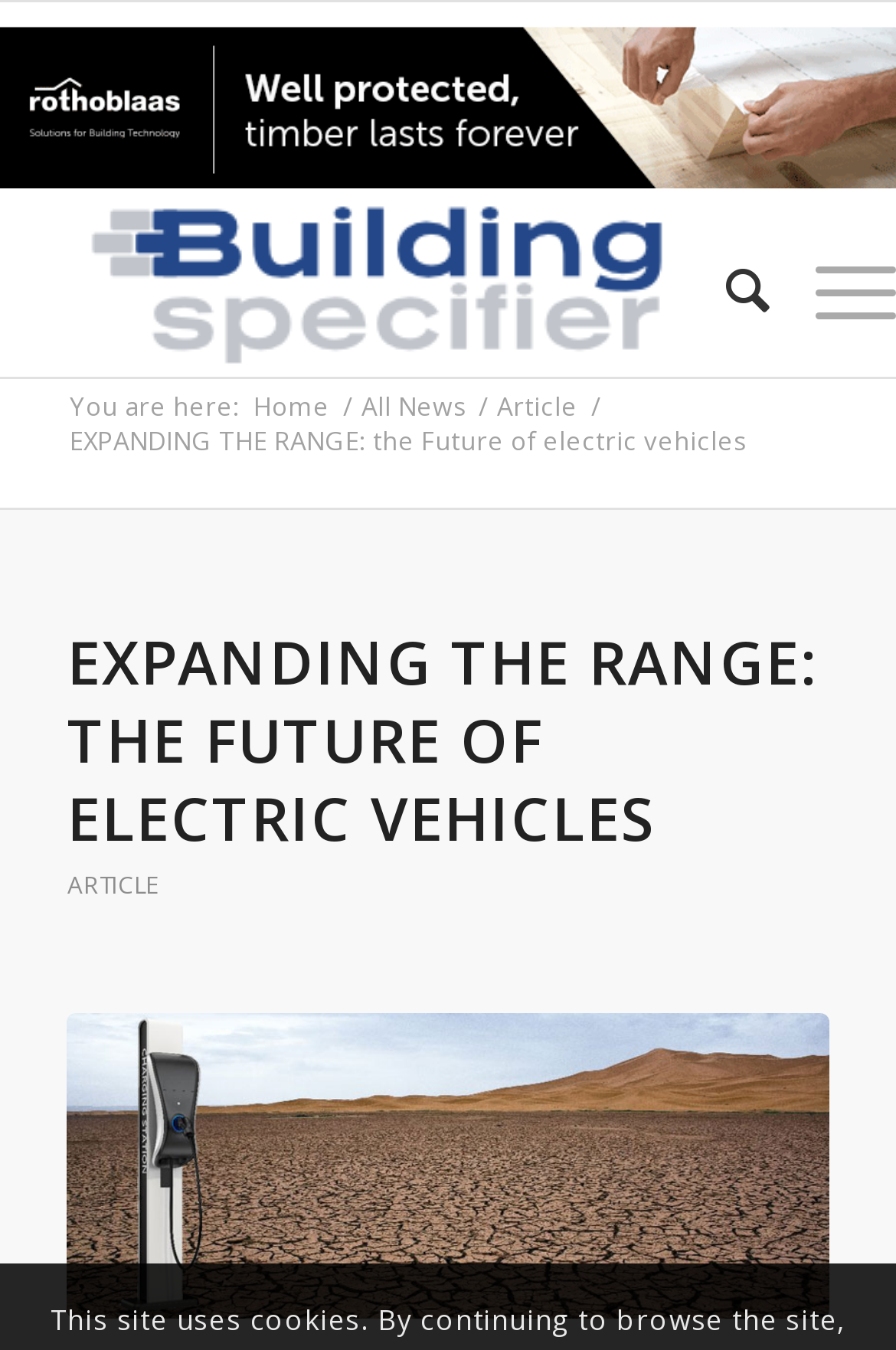What is the last link in the article?
Look at the screenshot and give a one-word or phrase answer.

BSC-ARTICLE-03.08.22